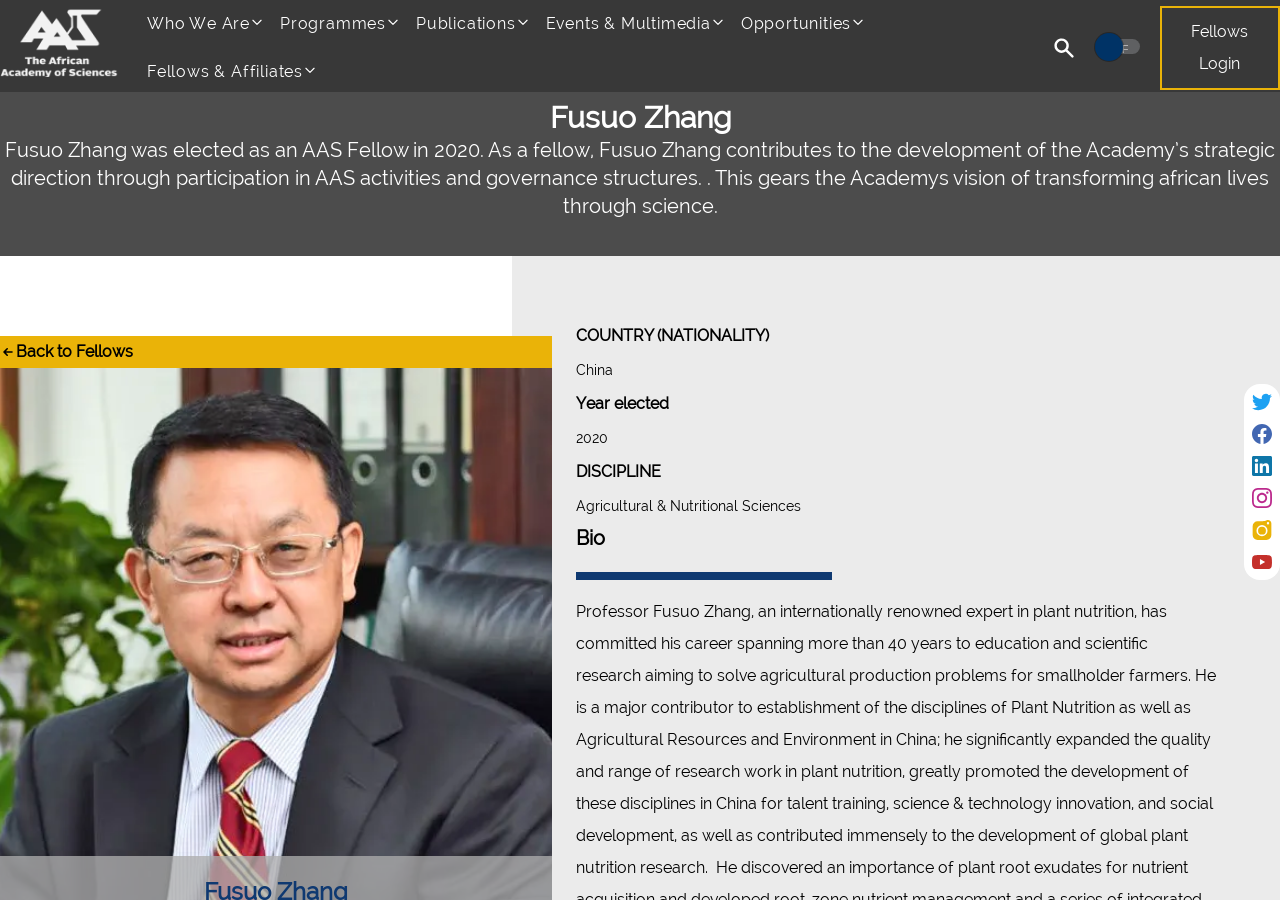Use a single word or phrase to answer the following:
What is the name of the AAS fellow?

Fusuo Zhang